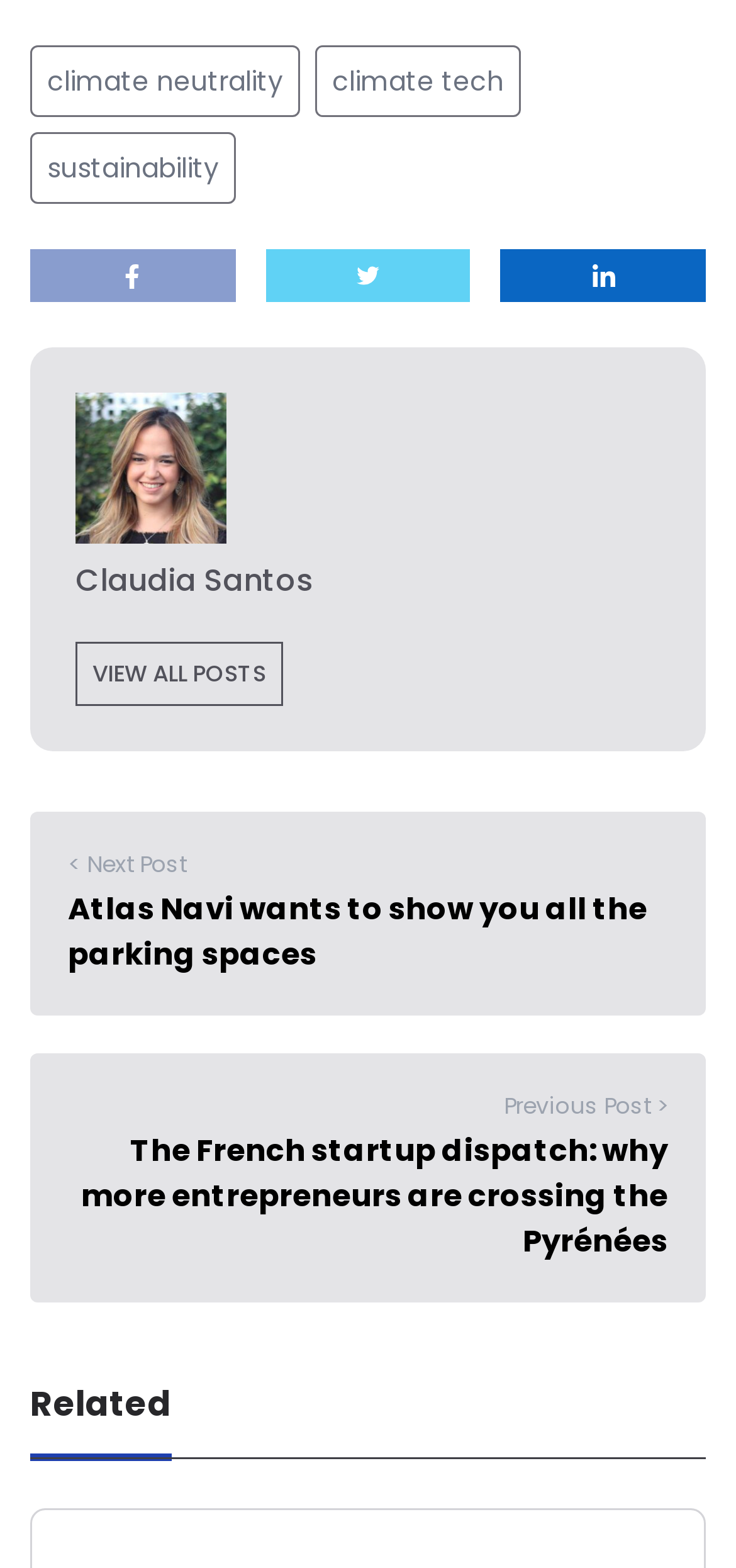Please identify the bounding box coordinates of the element's region that needs to be clicked to fulfill the following instruction: "View Claudia Santos's profile". The bounding box coordinates should consist of four float numbers between 0 and 1, i.e., [left, top, right, bottom].

[0.103, 0.251, 0.897, 0.347]